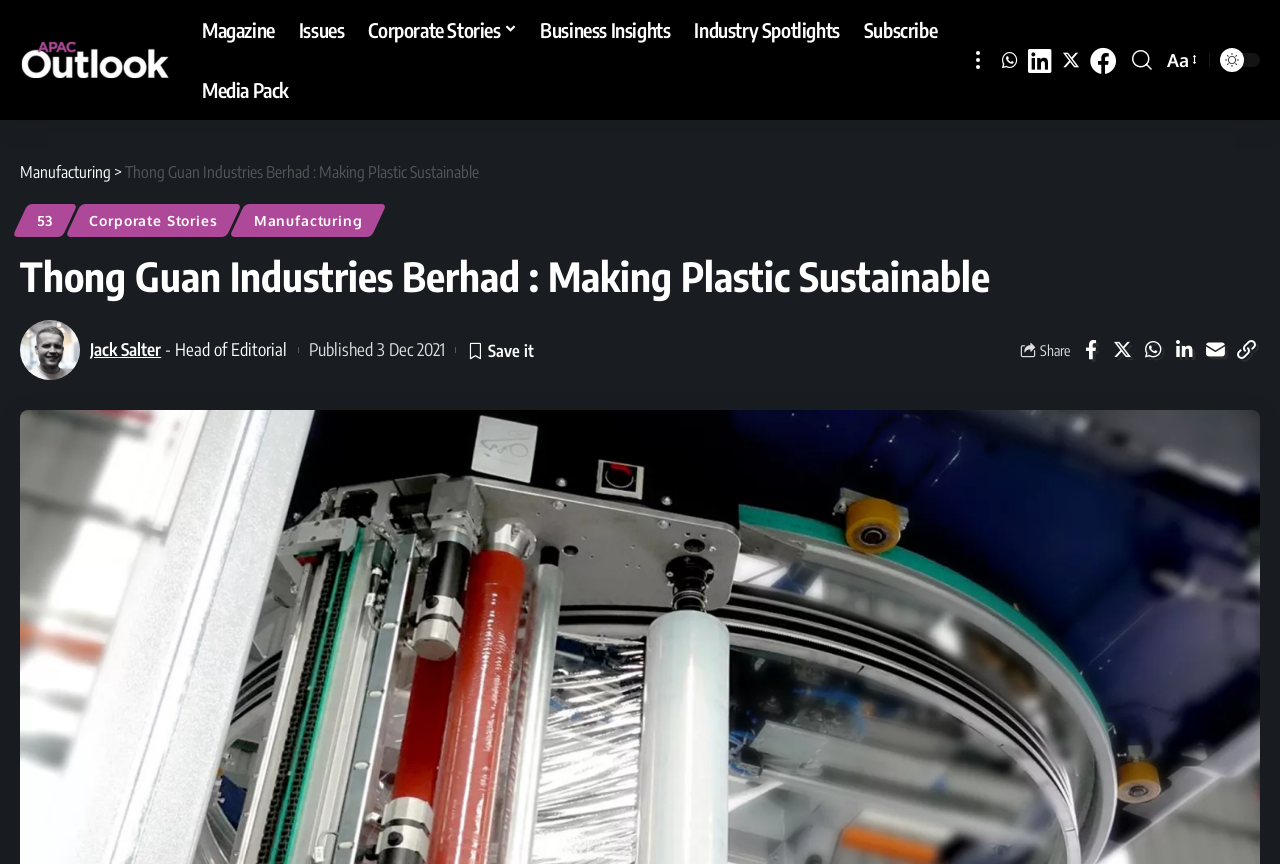Please answer the following question using a single word or phrase: 
Who is the head of editorial?

Jack Salter